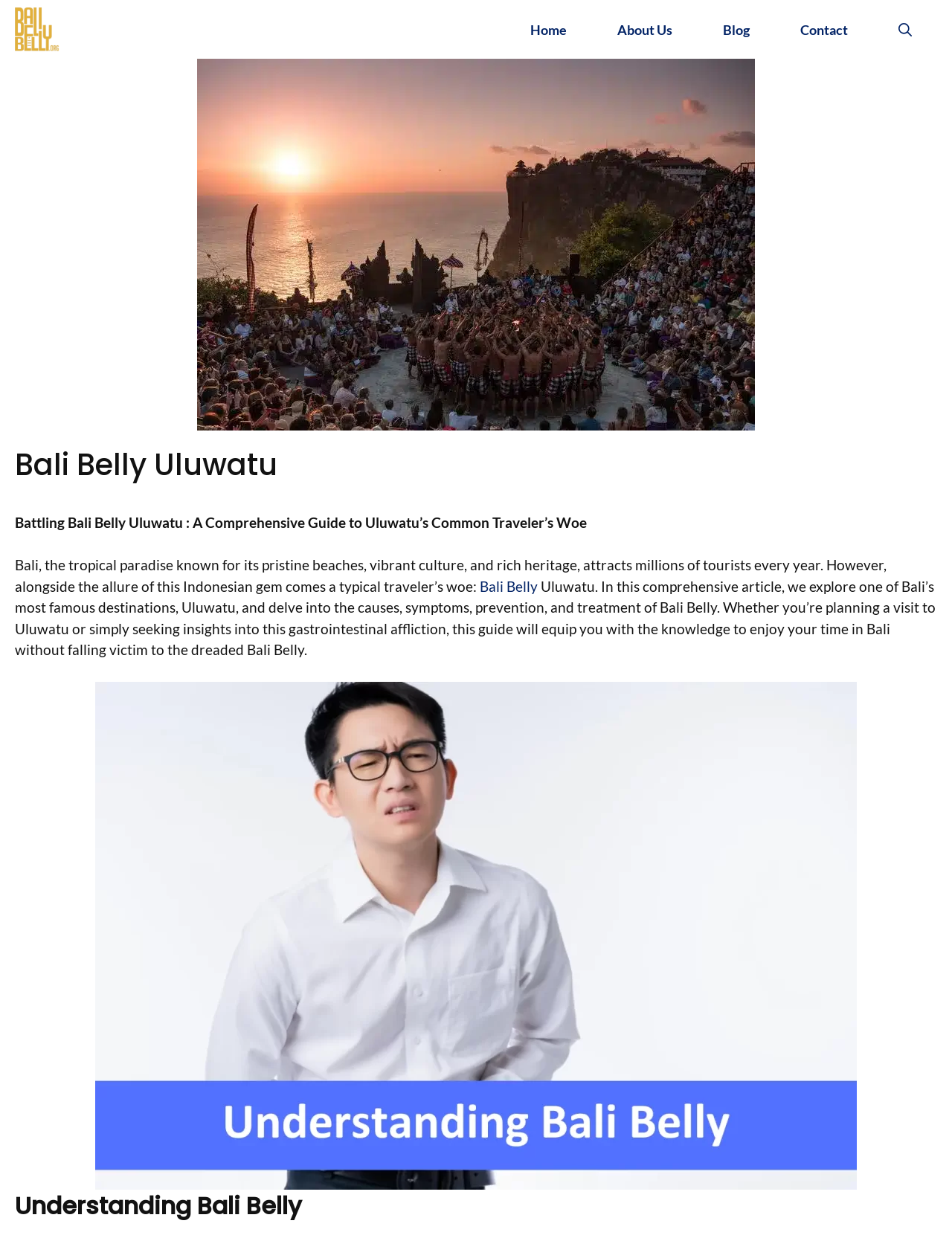What is the purpose of the article?
Could you answer the question with a detailed and thorough explanation?

The article aims to provide a comprehensive guide to avoiding Bali Belly, a common gastrointestinal affliction in Bali. This is evident from the text 'Whether you’re planning a visit to Uluwatu or simply seeking insights into this gastrointestinal affliction, this guide will equip you with the knowledge to enjoy your time in Bali without falling victim to the dreaded Bali Belly...'.